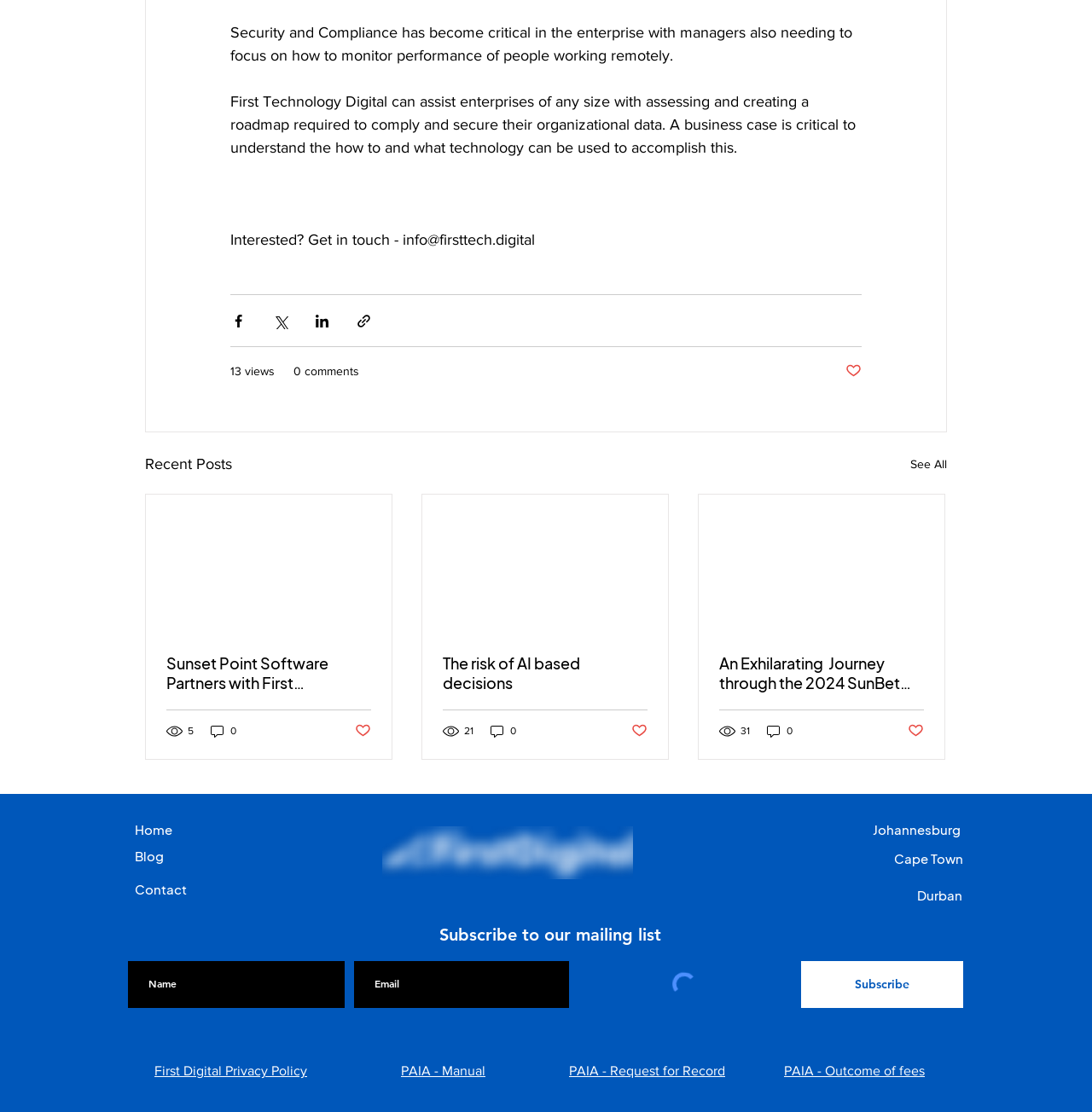What is the title of the first article?
Using the image, elaborate on the answer with as much detail as possible.

The title of the first article is Sunset Point Software Partners with First Technology Digital, which is a link located within the first article section.